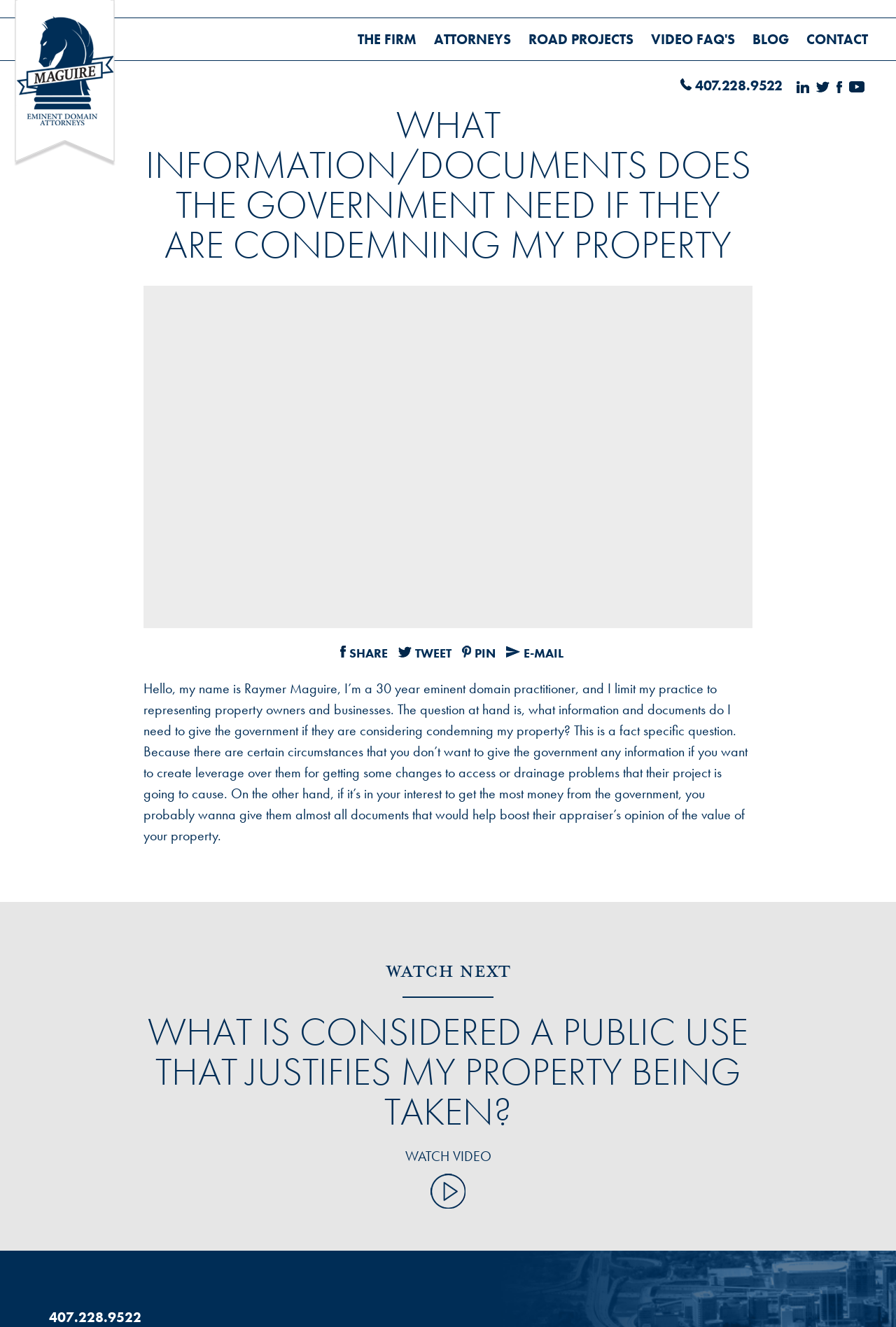Please identify the bounding box coordinates of where to click in order to follow the instruction: "Call the phone number".

[0.776, 0.058, 0.873, 0.071]